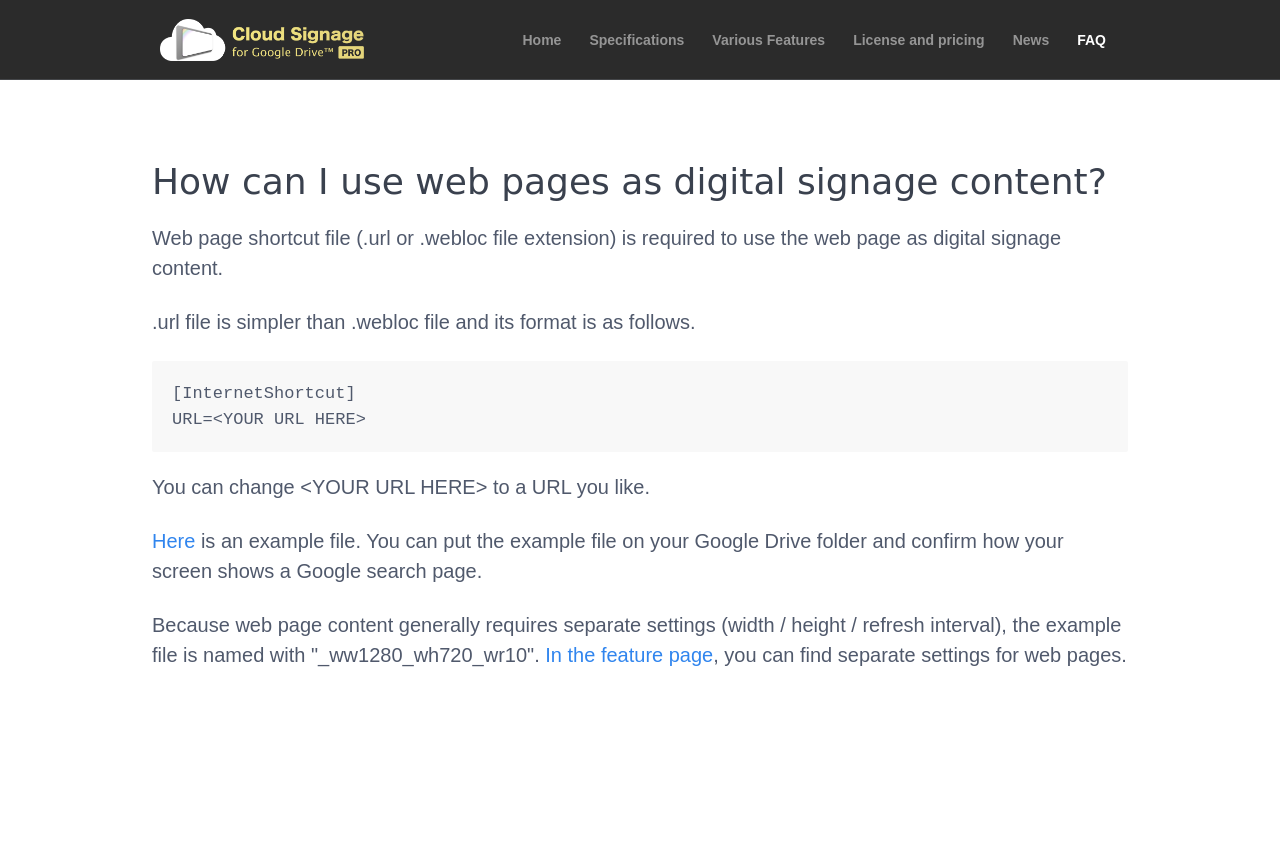Determine the bounding box coordinates for the clickable element to execute this instruction: "Click Here". Provide the coordinates as four float numbers between 0 and 1, i.e., [left, top, right, bottom].

[0.119, 0.616, 0.153, 0.642]